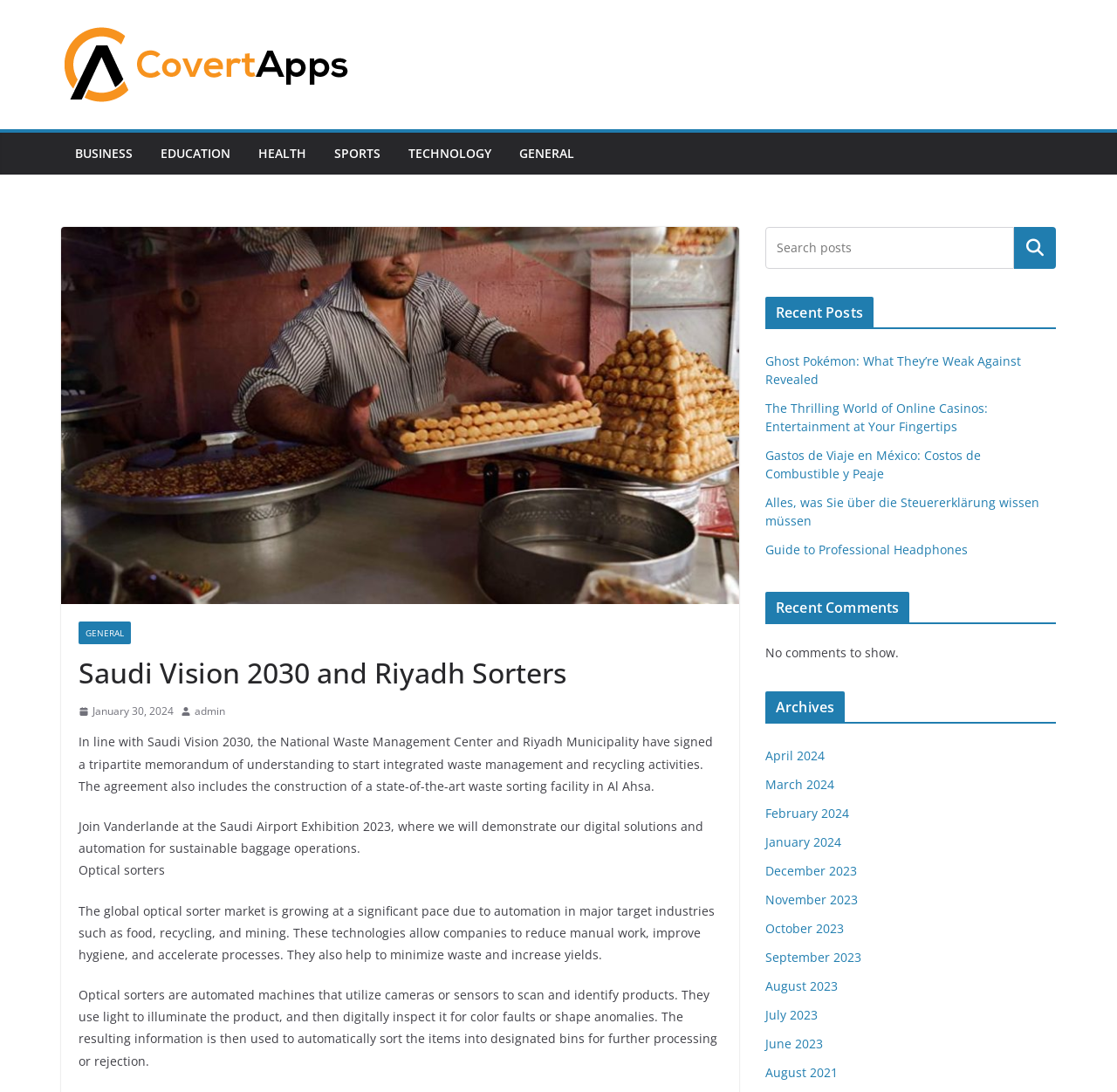Please identify the bounding box coordinates of the clickable region that I should interact with to perform the following instruction: "Go to the central FAU website". The coordinates should be expressed as four float numbers between 0 and 1, i.e., [left, top, right, bottom].

None